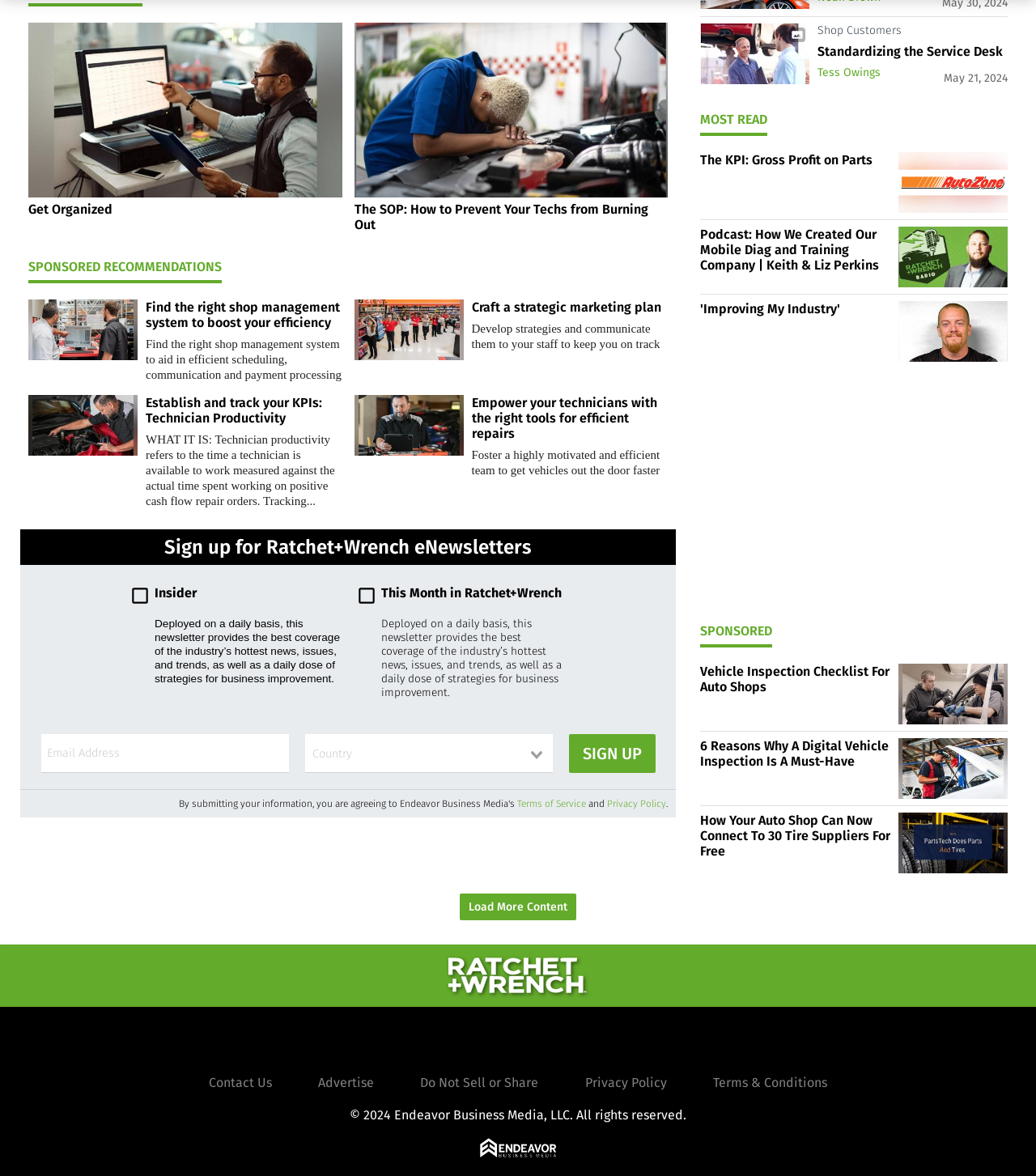Locate the bounding box coordinates of the UI element described by: "https://www.facebook.com/RatchetAndWrench". The bounding box coordinates should consist of four float numbers between 0 and 1, i.e., [left, top, right, bottom].

[0.411, 0.867, 0.45, 0.901]